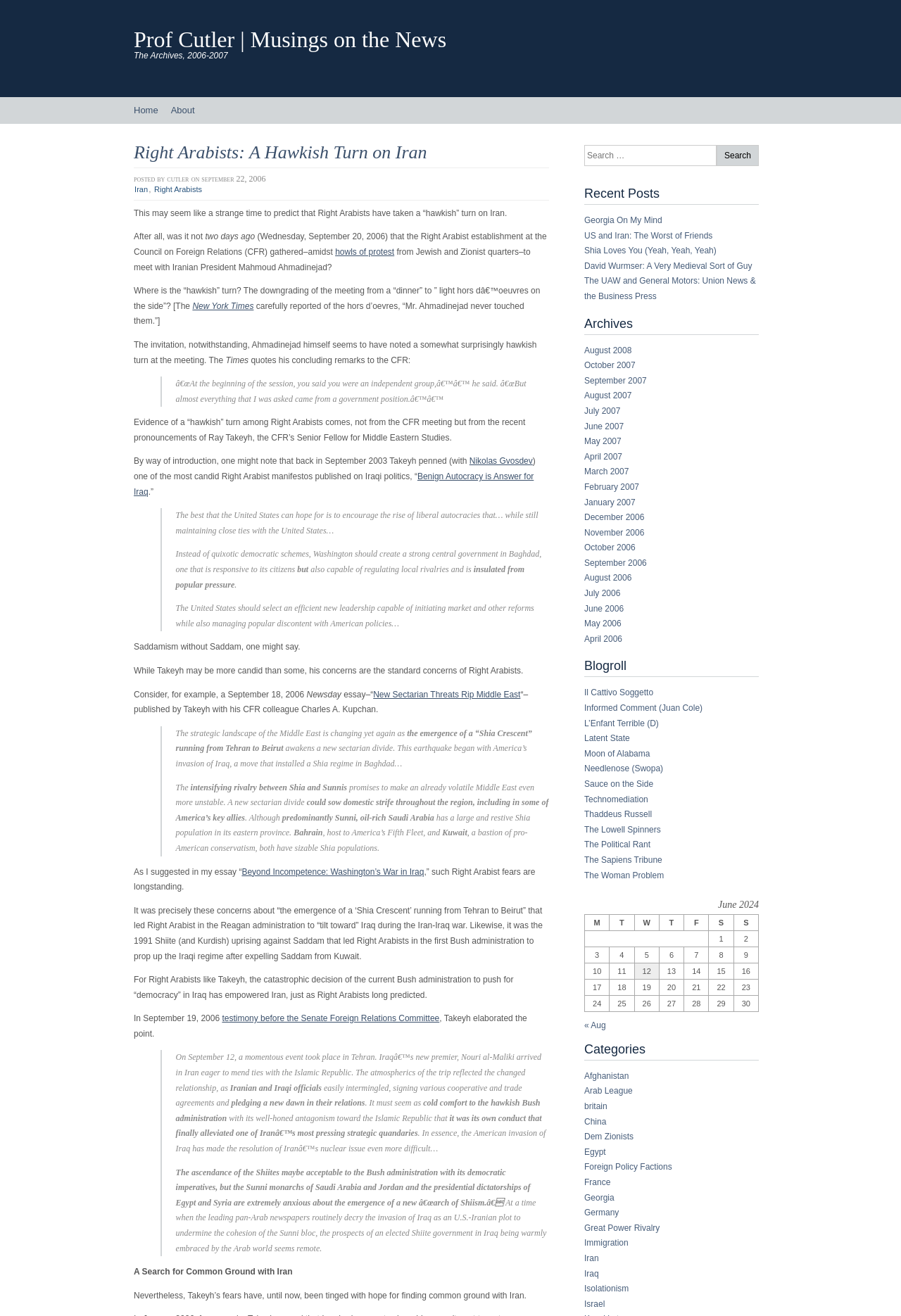Please specify the bounding box coordinates of the region to click in order to perform the following instruction: "go to Home".

[0.148, 0.074, 0.176, 0.094]